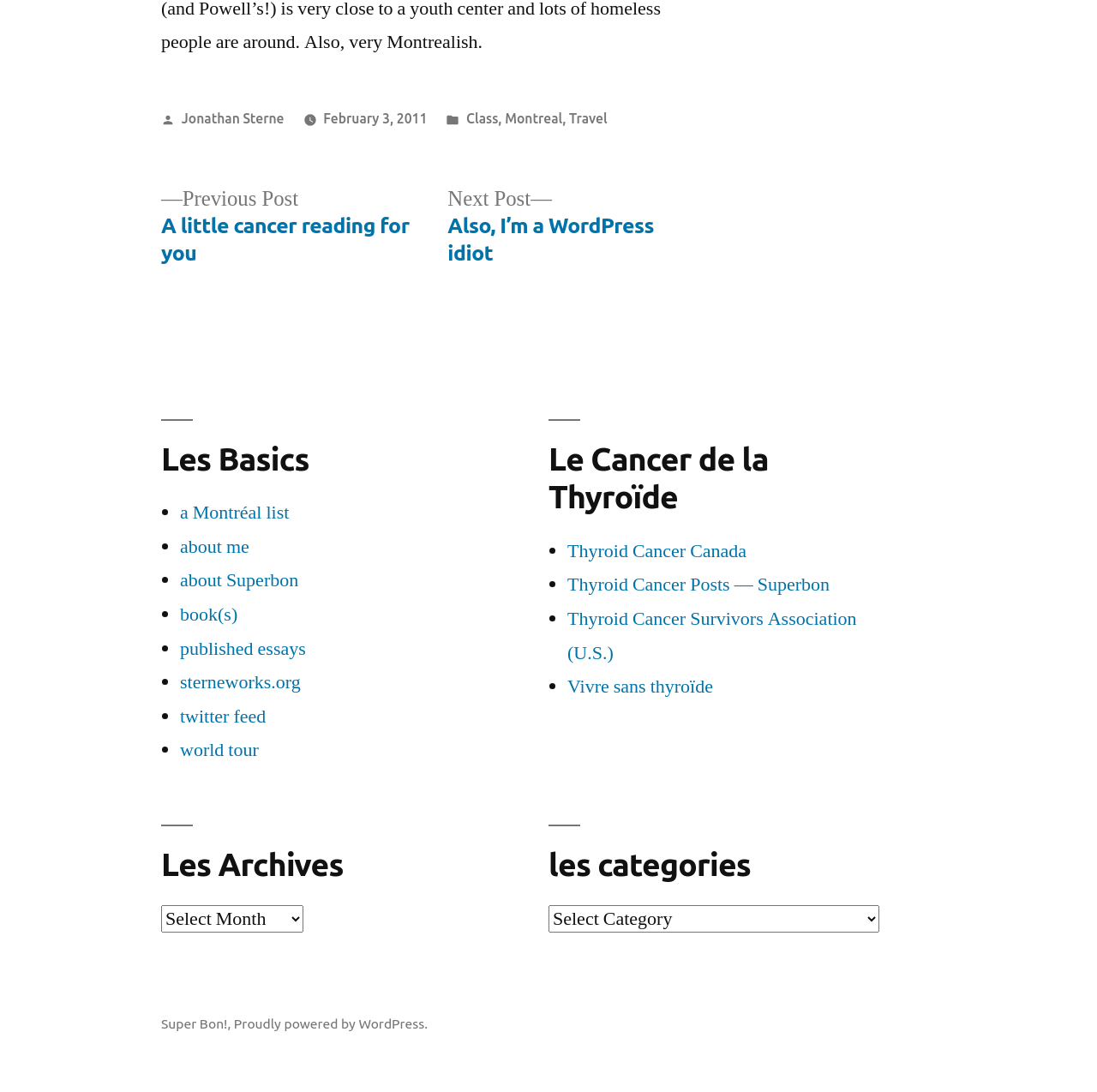Find the bounding box coordinates of the clickable area required to complete the following action: "Visit the 'Les Basics' page".

[0.147, 0.384, 0.448, 0.437]